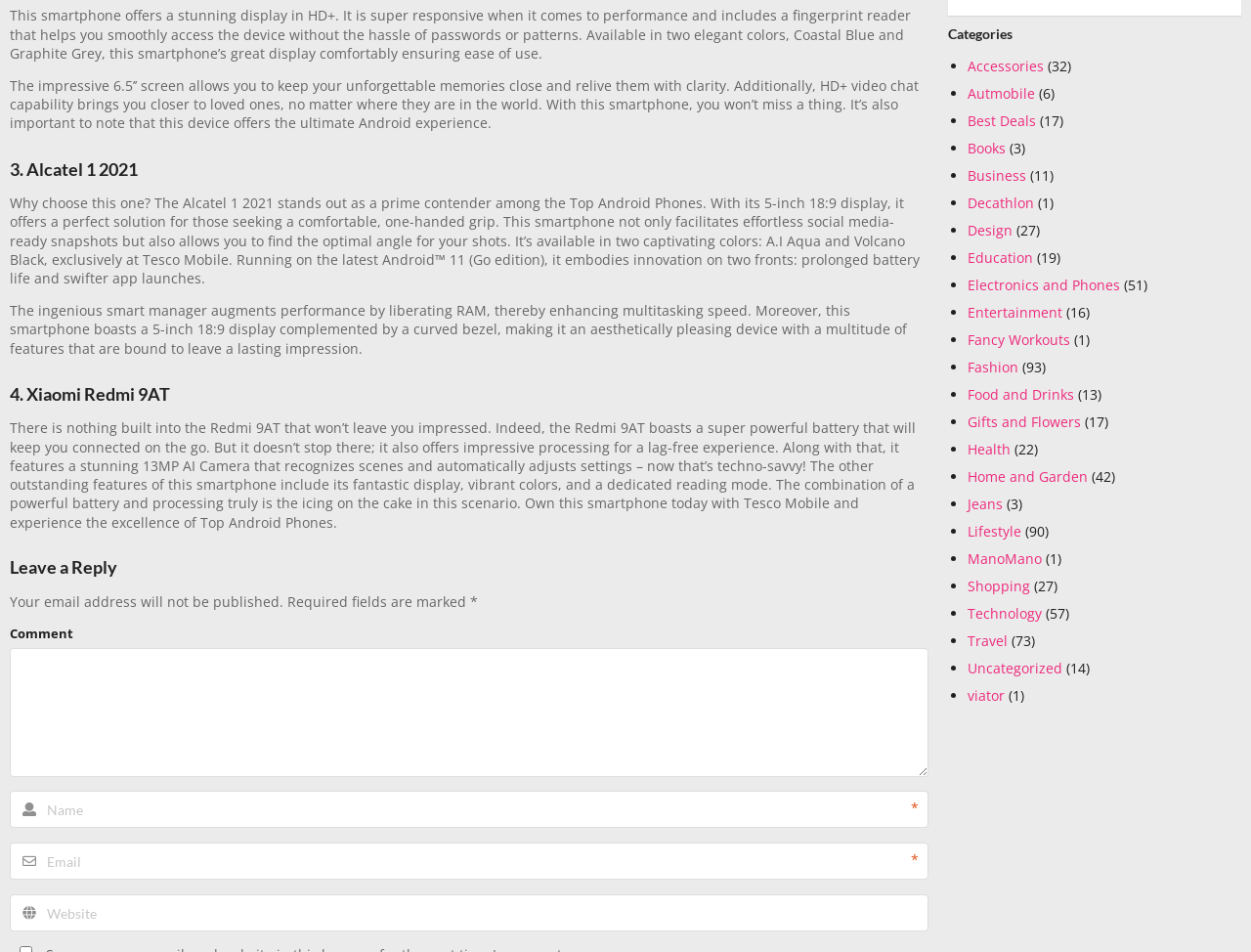Please identify the bounding box coordinates of the element that needs to be clicked to perform the following instruction: "Click on Electronics and Phones".

[0.773, 0.29, 0.895, 0.309]